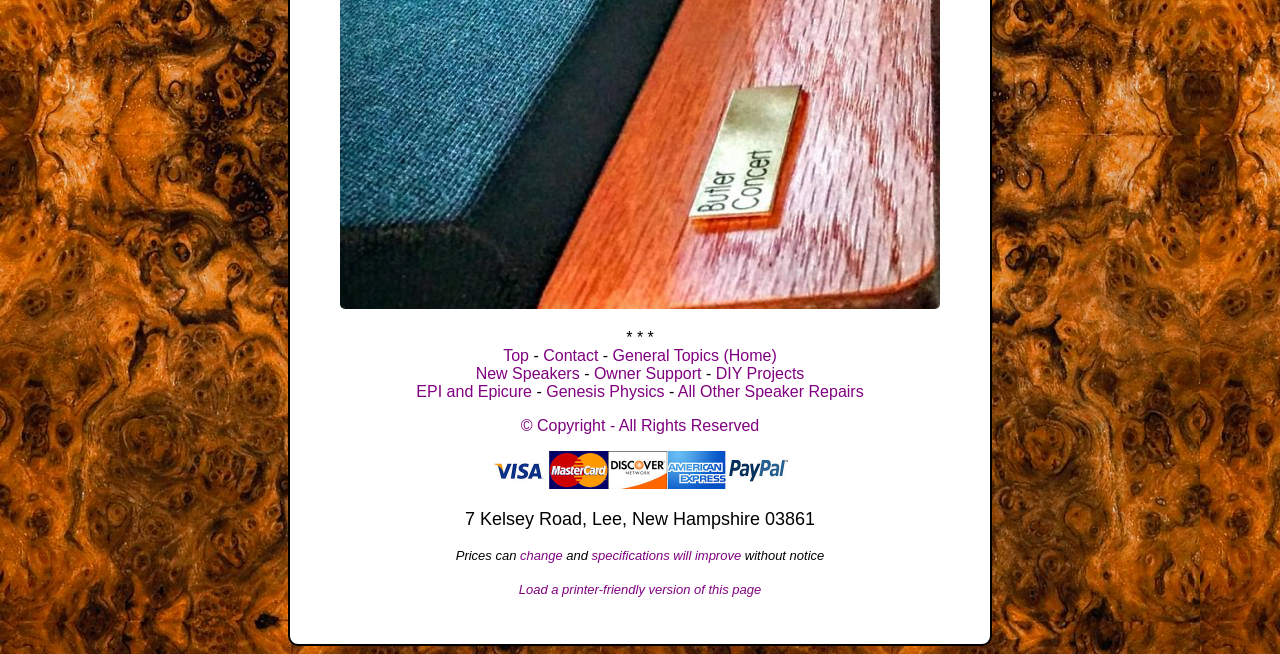What is the purpose of the 'Load a printer-friendly version of this page' link?
Analyze the screenshot and provide a detailed answer to the question.

I found this link element with the bounding box coordinates [0.405, 0.89, 0.595, 0.913], which has a descriptive text 'Load a printer-friendly version of this page', indicating its purpose.